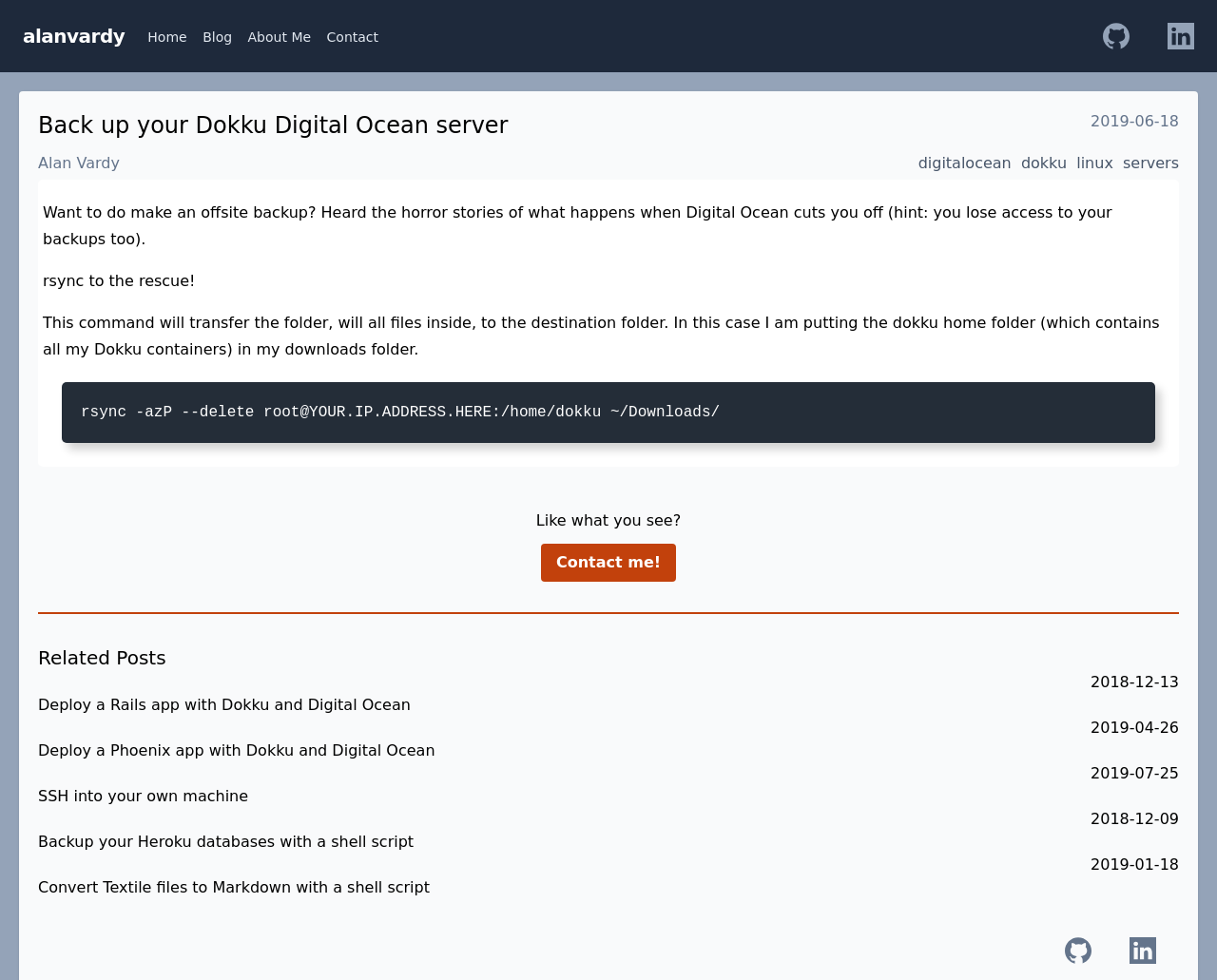Locate the bounding box coordinates of the element's region that should be clicked to carry out the following instruction: "Click on the 'Contact' link". The coordinates need to be four float numbers between 0 and 1, i.e., [left, top, right, bottom].

[0.268, 0.028, 0.311, 0.049]